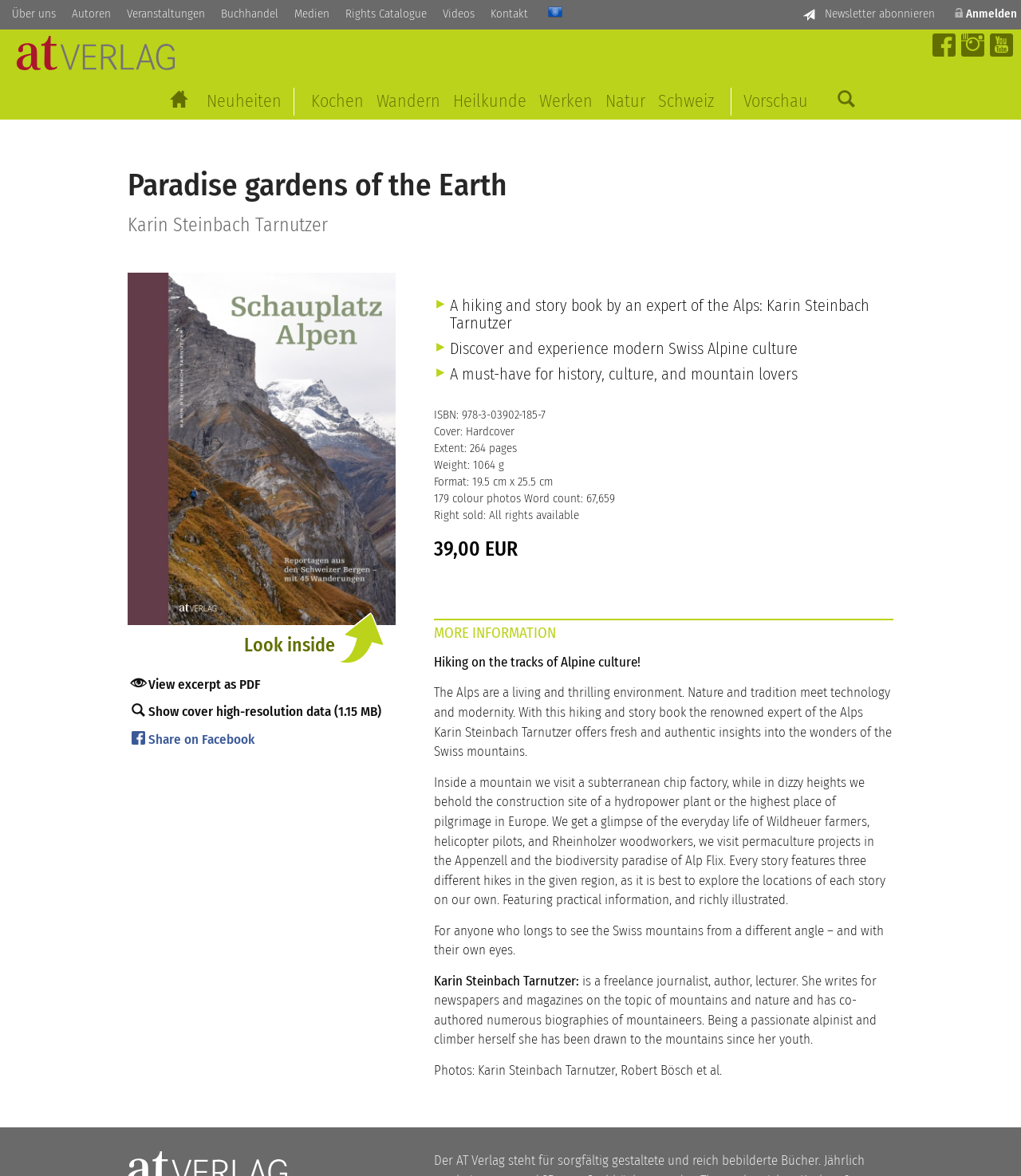Explain the features and main sections of the webpage comprehensively.

This webpage is about a book titled "Paradise gardens of the Earth" by Karin Steinbach Tarnutzer, published by AT Verlag. At the top of the page, there are several links to different sections of the website, including "Über uns", "Autoren", "Veranstaltungen", and more. On the right side, there are links to "Anmelden" and "Newsletter abonnieren".

Below the top navigation, there is a main section that takes up most of the page. It starts with a heading "Paradise gardens of the Earth" followed by an article about the book. The article includes a link to the author's name, Karin Steinbach Tarnutzer, and a link to the book title with an image of the book cover. There are also links to "Look inside", "View excerpt as PDF", "Show cover high-resolution data", and "Share on Facebook".

The article continues with a brief description of the book, stating that it is a hiking and story book by an expert of the Alps, and that it offers fresh and authentic insights into the wonders of the Swiss mountains. There are several paragraphs of text that describe the book's content, including stories about visiting a subterranean chip factory, a hydropower plant, and a biodiversity paradise.

The page also includes several static text elements that provide more information about the book, such as its ISBN, cover type, extent, weight, format, and price. There is also a section titled "MORE INFORMATION" that includes a brief summary of the book and a longer description of its content.

At the bottom of the page, there is a section about the author, Karin Steinbach Tarnutzer, including a brief biography and a list of photos credited to her and others.